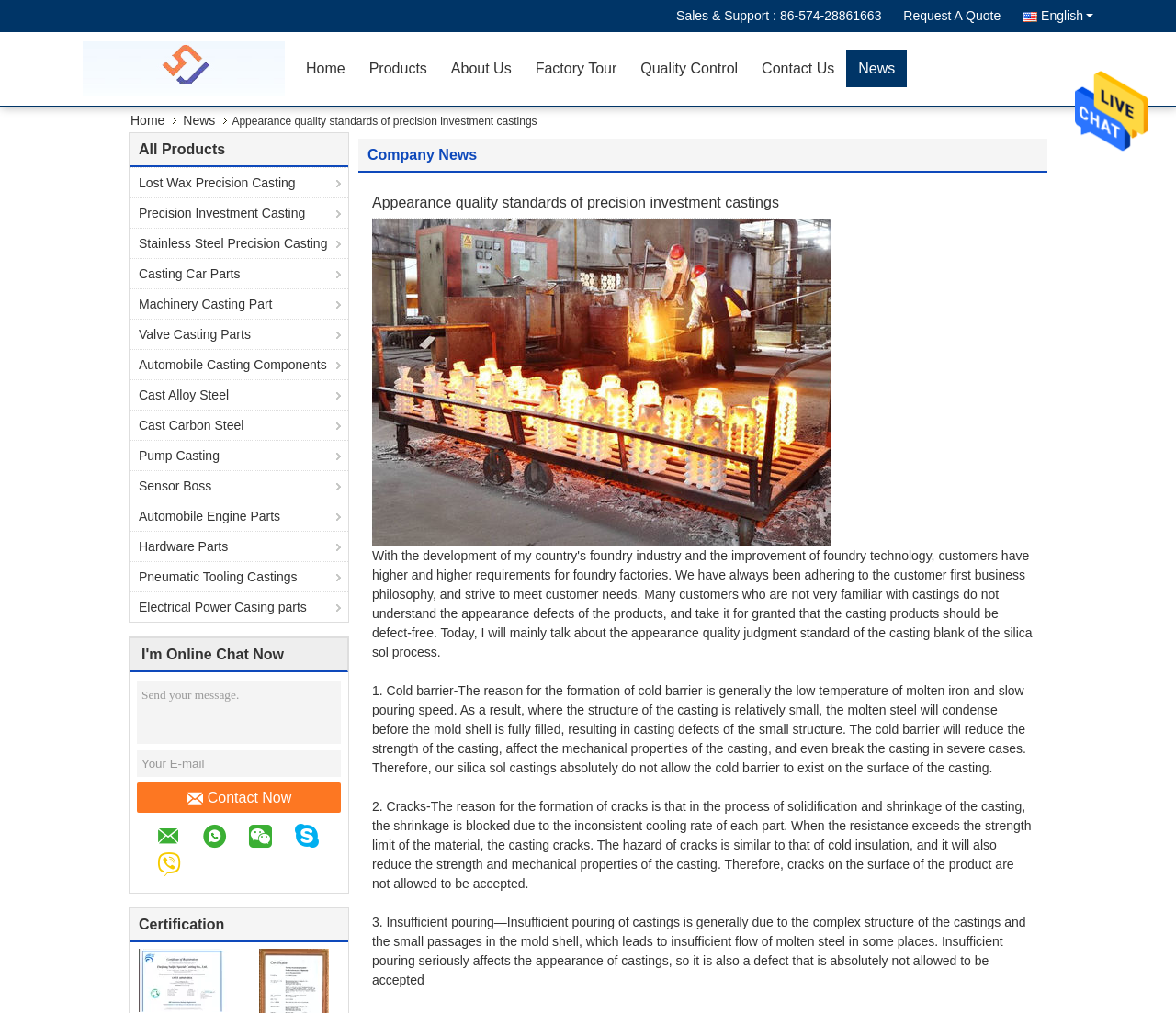Refer to the image and offer a detailed explanation in response to the question: What is the topic of the latest company news?

I found the topic of the latest company news by looking at the heading of the news article, which is 'Appearance quality standards of precision investment castings'.